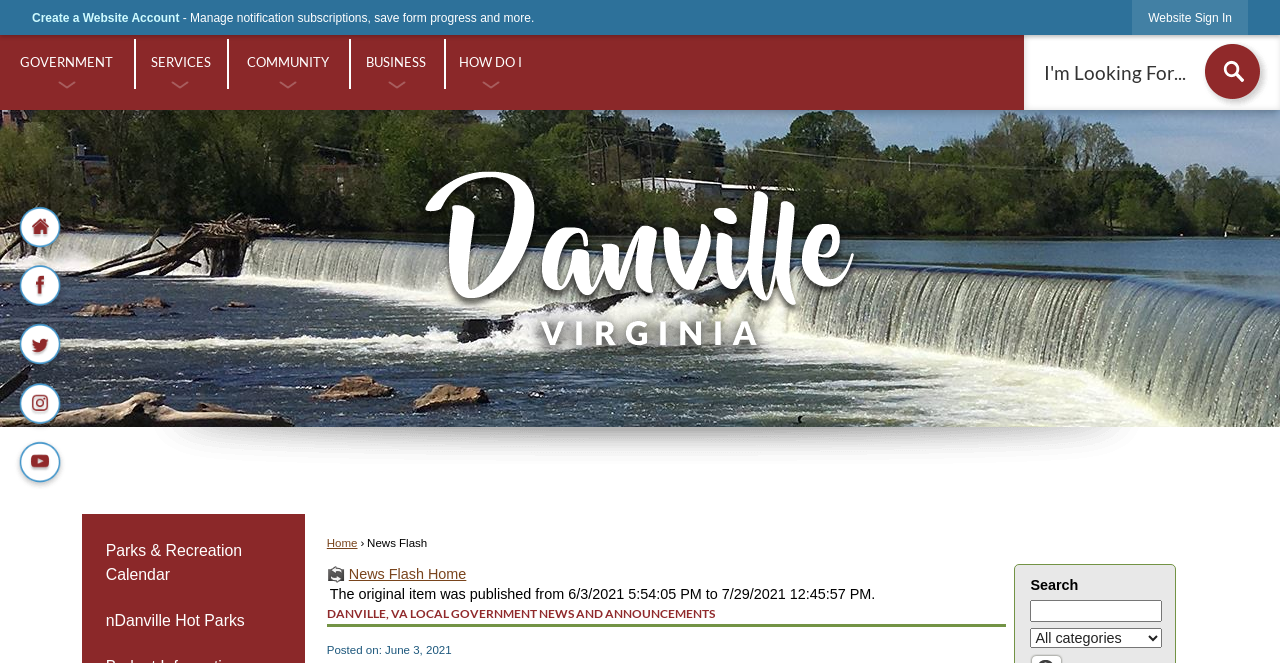How many menu items are there in the main menu?
Refer to the image and give a detailed response to the question.

I counted the number of menu items by looking at the menu items 'GOVERNMENT', 'SERVICES', 'COMMUNITY', 'BUSINESS', and 'HOW DO I' which are located at the top of the webpage, indicating that there are 5 menu items in the main menu.